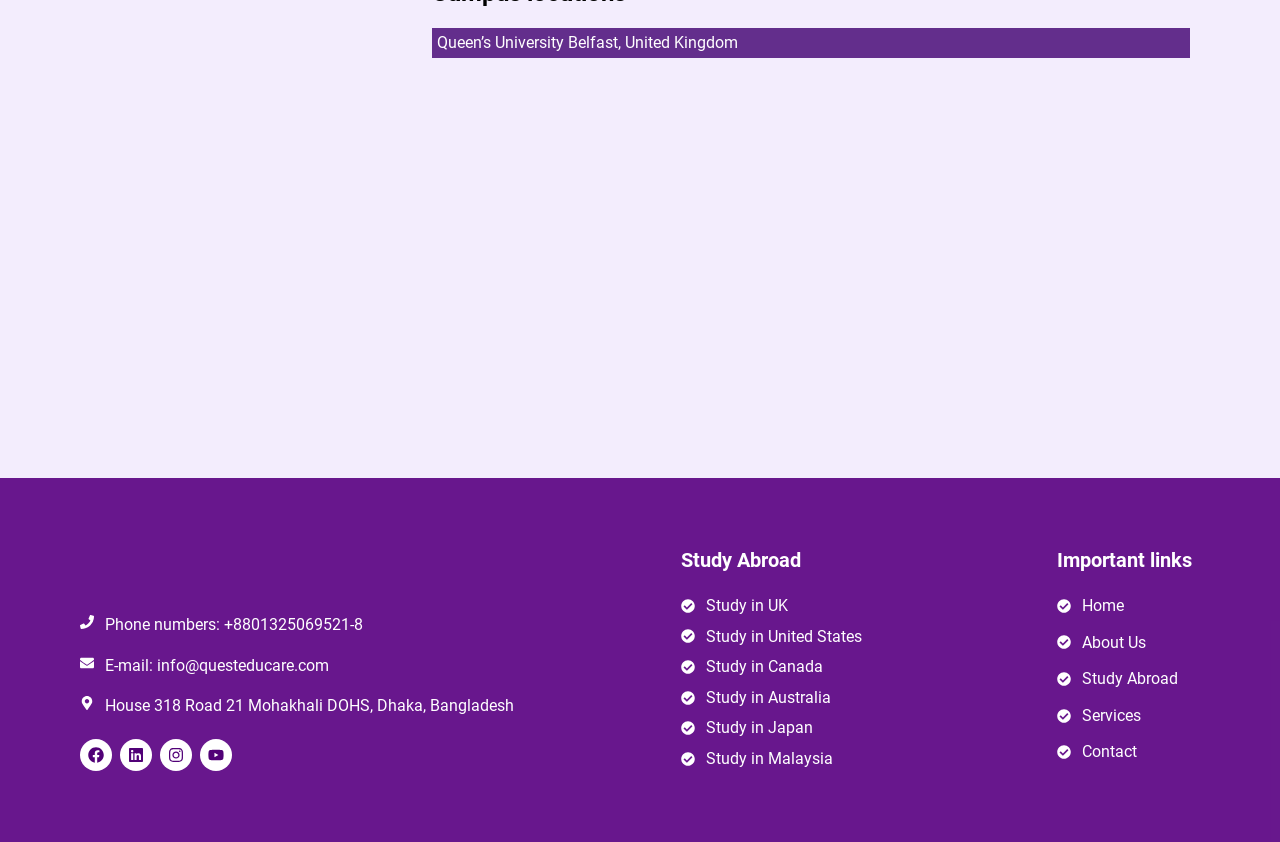What is the address of the office mentioned?
Relying on the image, give a concise answer in one word or a brief phrase.

House 318 Road 21 Mohakhali DOHS, Dhaka, Bangladesh